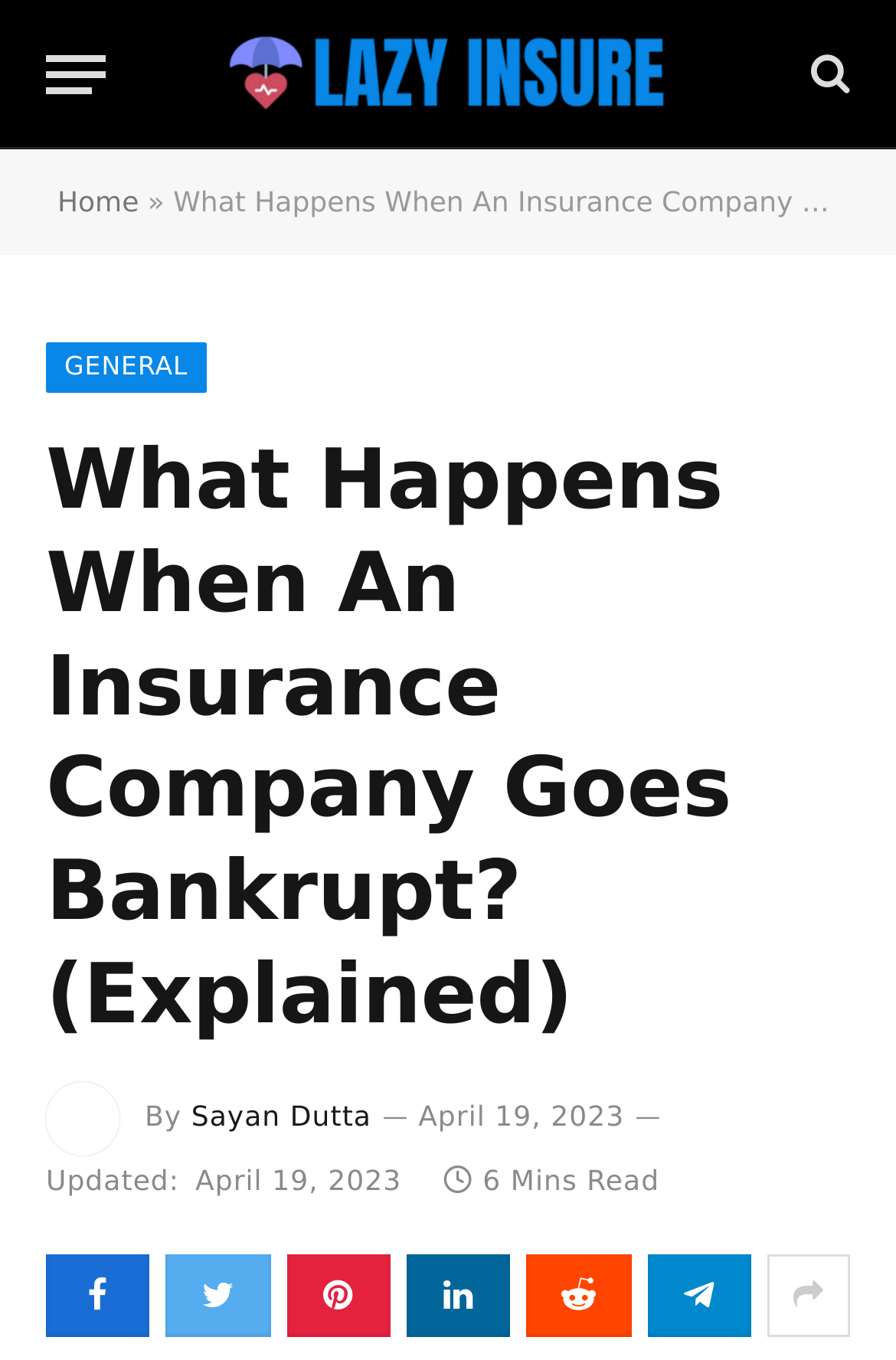How many social media links are there at the bottom?
Carefully analyze the image and provide a thorough answer to the question.

The number of social media links can be found by looking at the bottom section of the webpage, where there are 7 links represented by different icons, including Facebook, Twitter, and others.